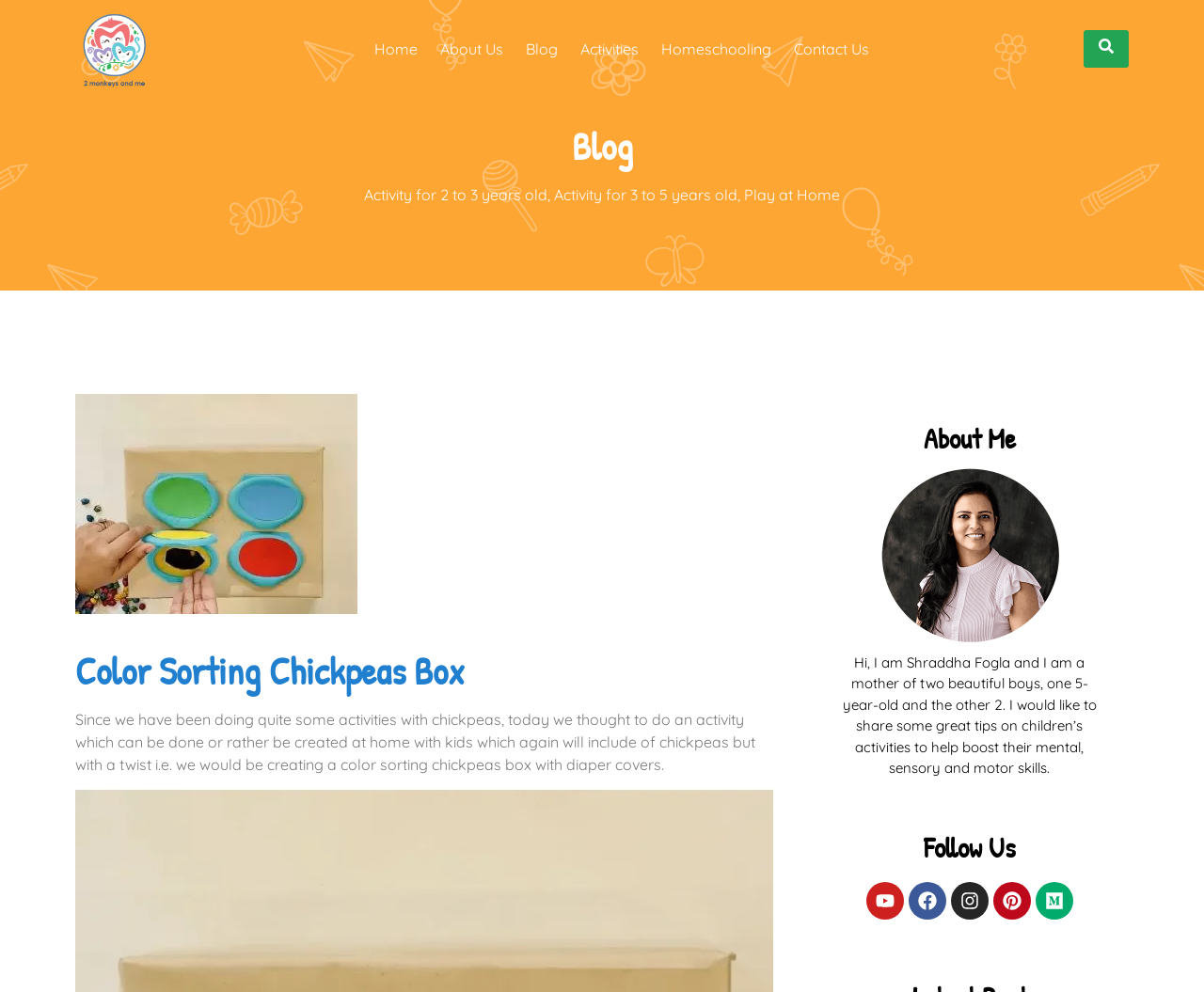How many navigation links are provided in the top menu?
Look at the webpage screenshot and answer the question with a detailed explanation.

The answer can be found by counting the number of navigation links provided, which are Home, About Us, Blog, Homeschooling, and Contact Us.